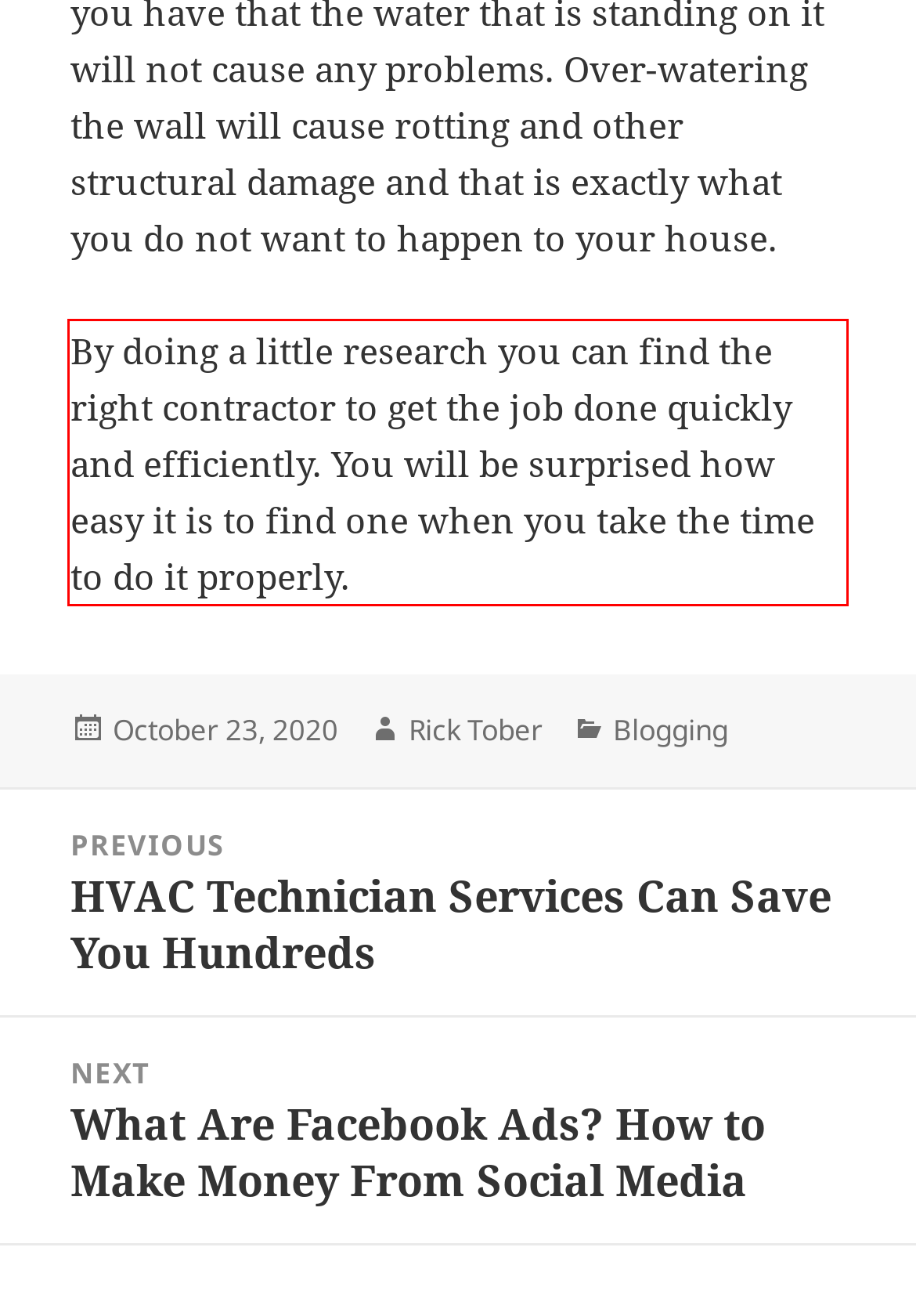Identify and extract the text within the red rectangle in the screenshot of the webpage.

By doing a little research you can find the right contractor to get the job done quickly and efficiently. You will be surprised how easy it is to find one when you take the time to do it properly.